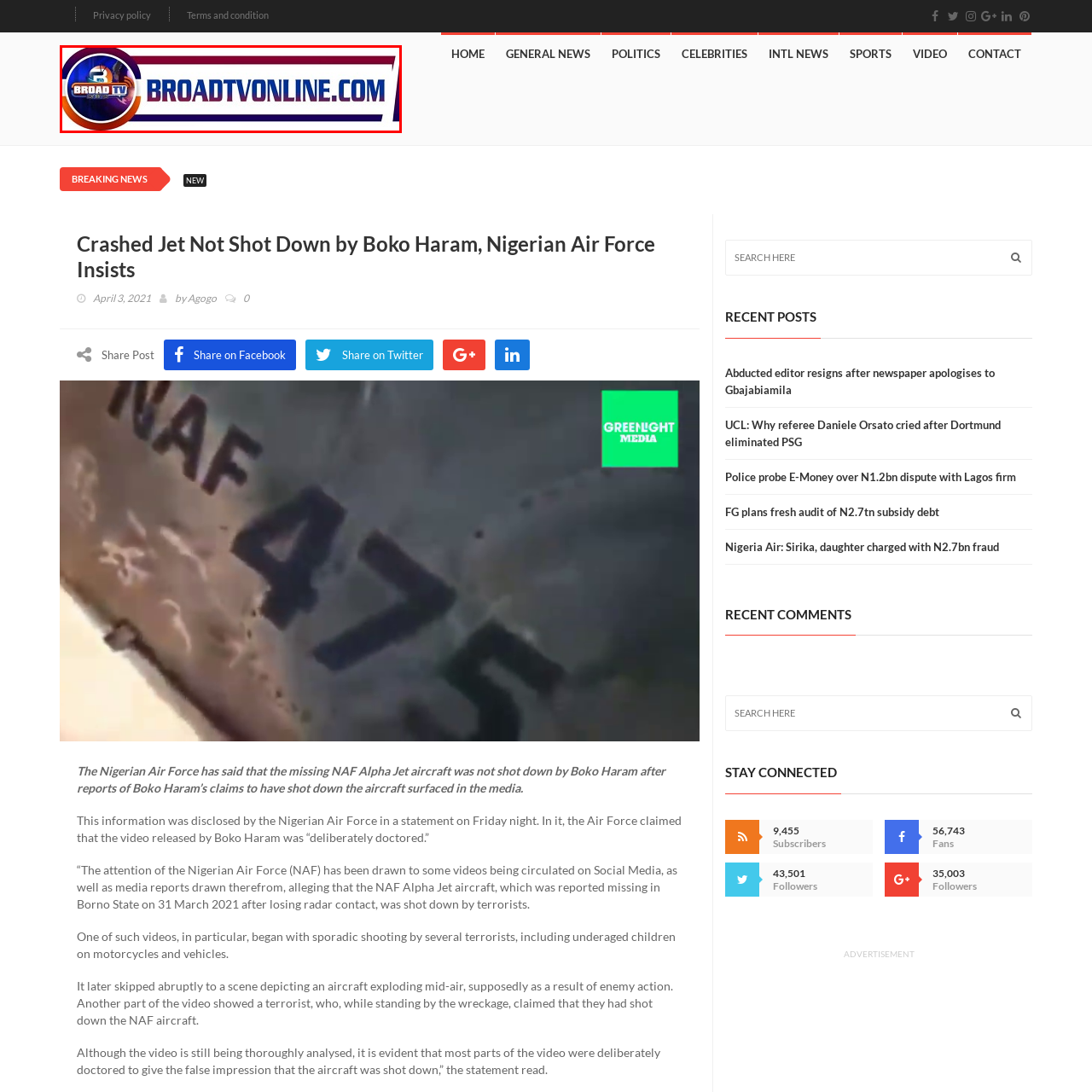Focus on the highlighted area in red, What is the focus of Broad TV Online? Answer using a single word or phrase.

News and entertainment content